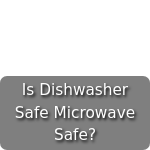Provide a short answer to the following question with just one word or phrase: What is the purpose of the button's inquiry?

Ensuring convenience and safety